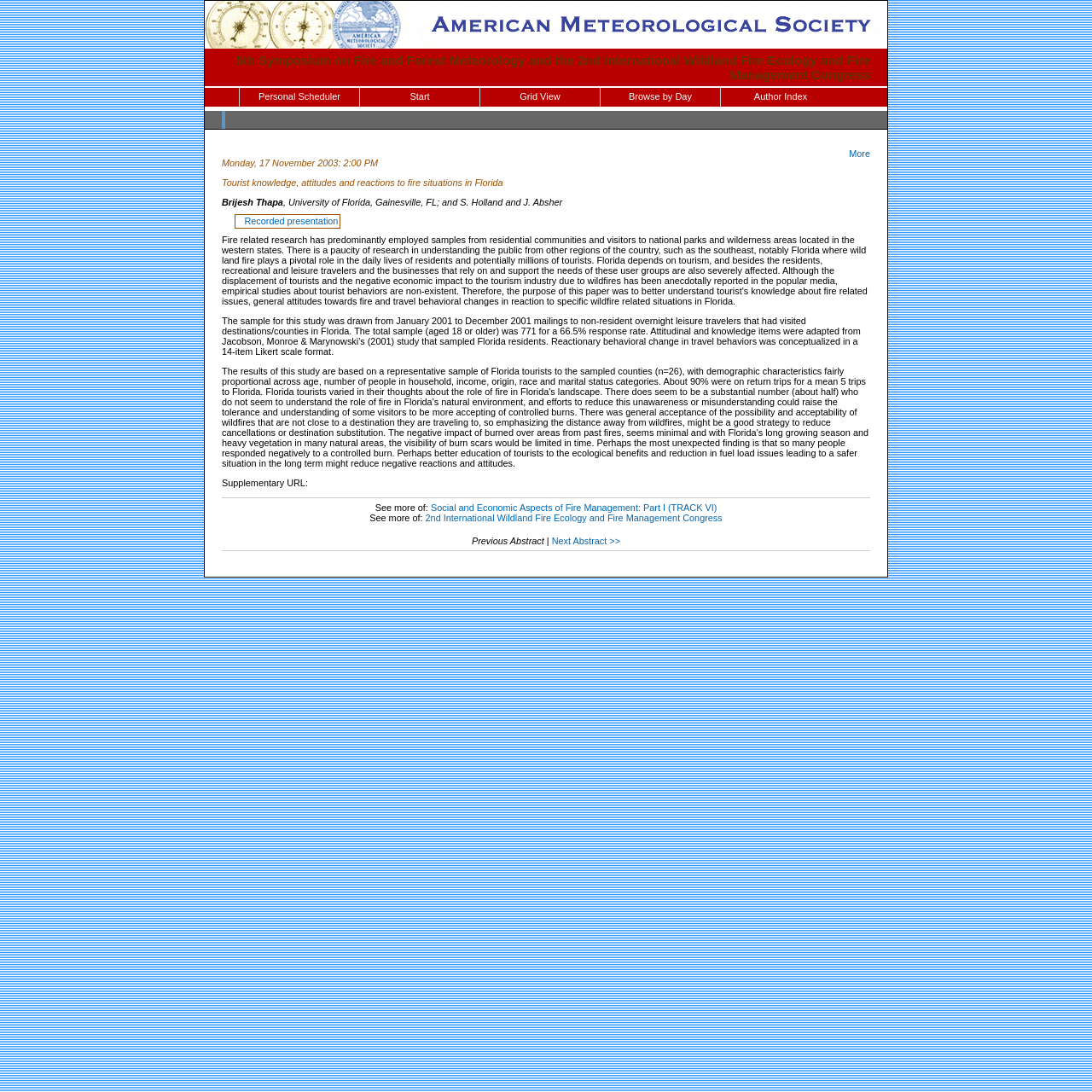Elaborate on the information and visuals displayed on the webpage.

This webpage appears to be an abstract page for a research presentation. At the top, there is a logo of the American Meteorological Society (AMS) on the left, which is a link to the AMS website. Next to the logo, there is a link to the 5th Symposium on Fire and Forest Meteorology and the 2nd International Wildland Fire Ecology and Fire Management Congress.

Below the logo and the symposium link, there are several navigation links, including "Personal Scheduler", "Start", "Grid View", "Browse by Day", and "Author Index", which are aligned horizontally and take up about a quarter of the page width.

The main content of the page starts with a heading, followed by the title of the presentation, "Tourist knowledge, attitudes and reactions to fire situations in Florida", and the date and time of the presentation, "Monday, 17 November 2003: 2:00 PM". The author's name, "Brijesh Thapa", and their affiliation, "University of Florida, Gainesville, FL", are listed below the title. There is also a list of co-authors, "S. Holland and J. Absher".

The abstract of the presentation is not explicitly stated, but there is a link to a recorded presentation. Additionally, there is a supplementary URL provided. The page also shows the presentation's topic category, "Social and Economic Aspects of Fire Management: Part I (TRACK VI)", and a link to the 2nd International Wildland Fire Ecology and Fire Management Congress.

At the bottom of the page, there are navigation links to view the previous or next abstract, with a vertical bar separating the two links.